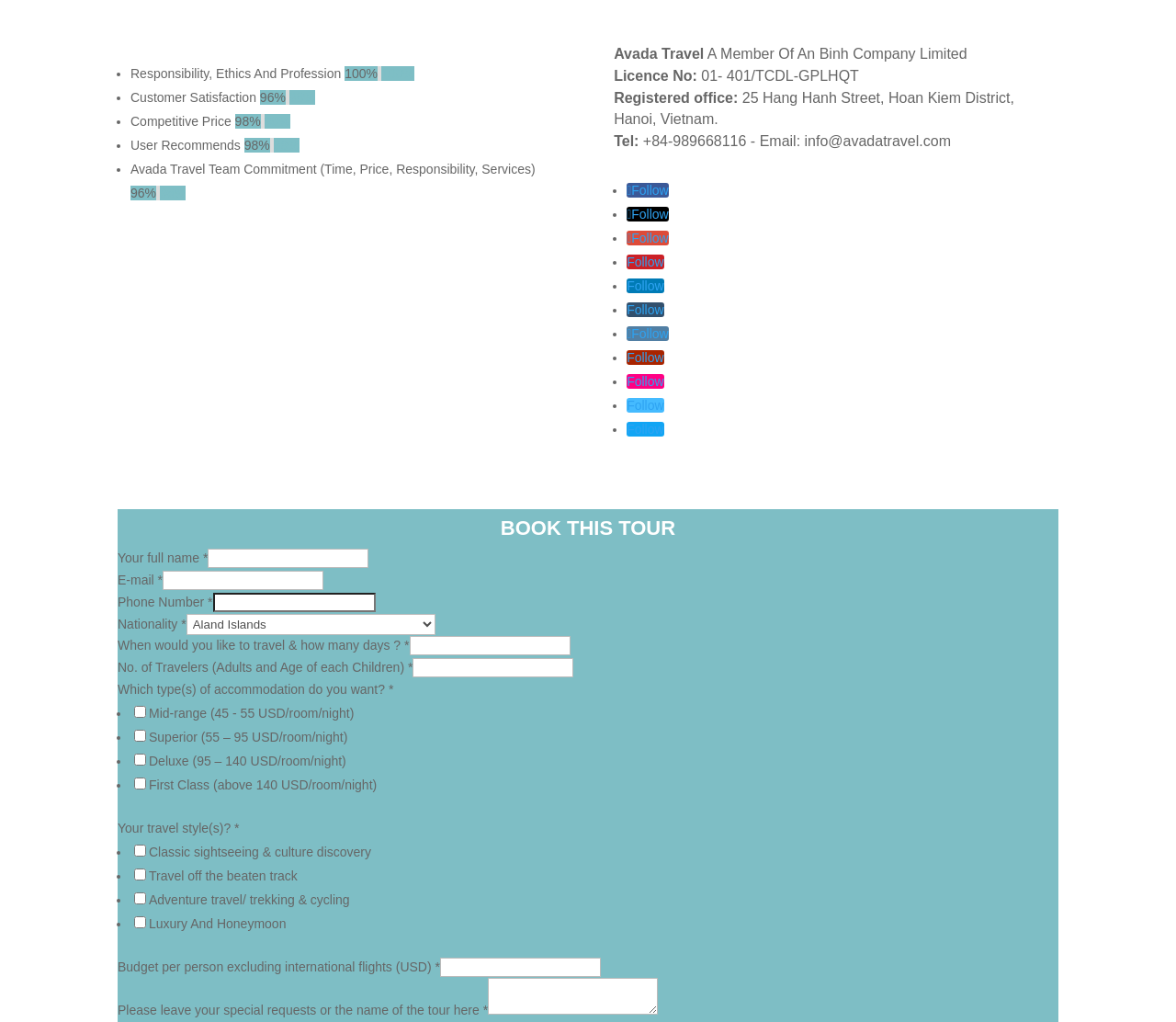What is the company name?
Answer the question with a detailed and thorough explanation.

The company name can be found at the bottom of the webpage, where it says 'A Member Of An Binh Company Limited'.